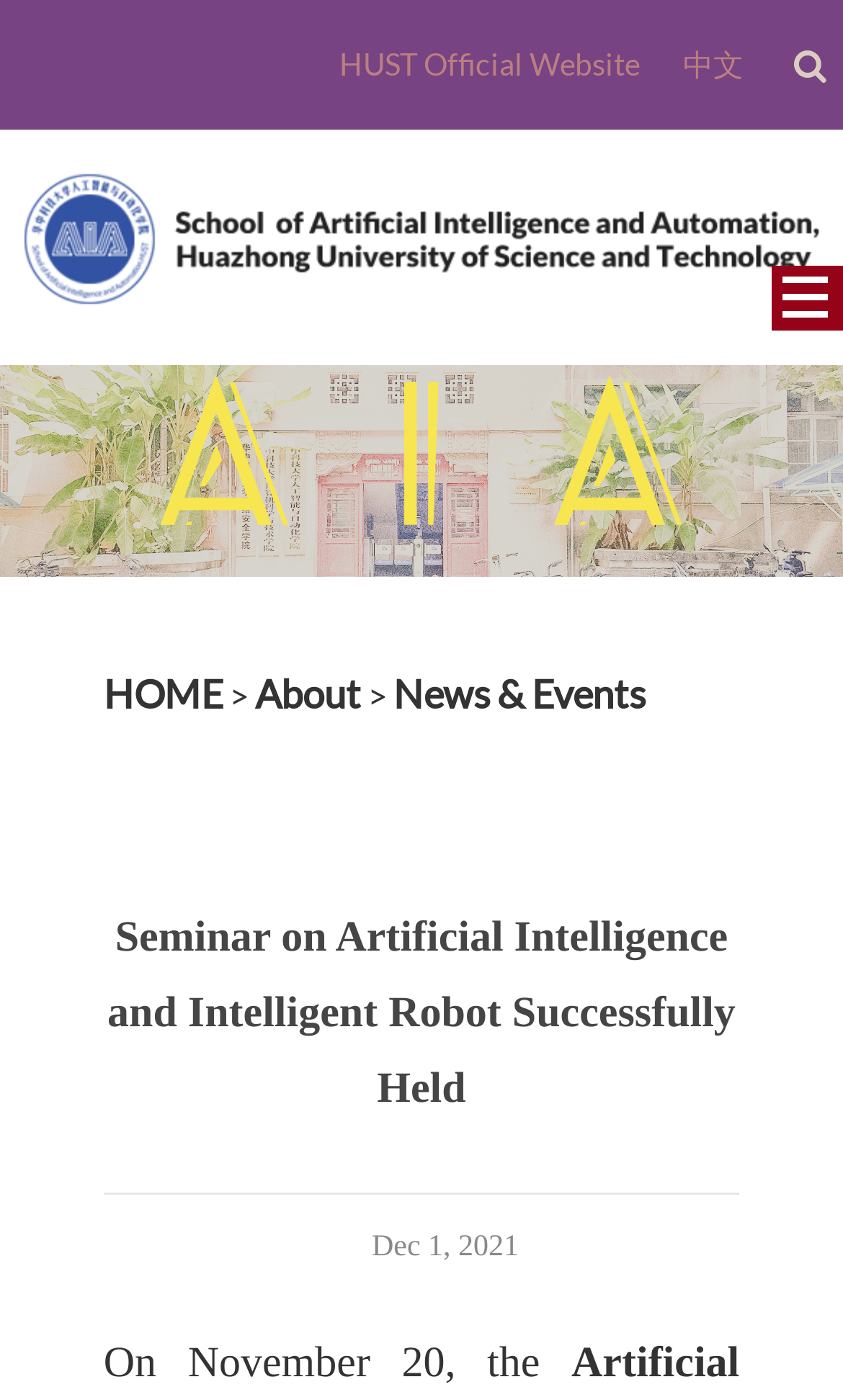What is the date of the seminar?
Using the visual information, reply with a single word or short phrase.

November 20